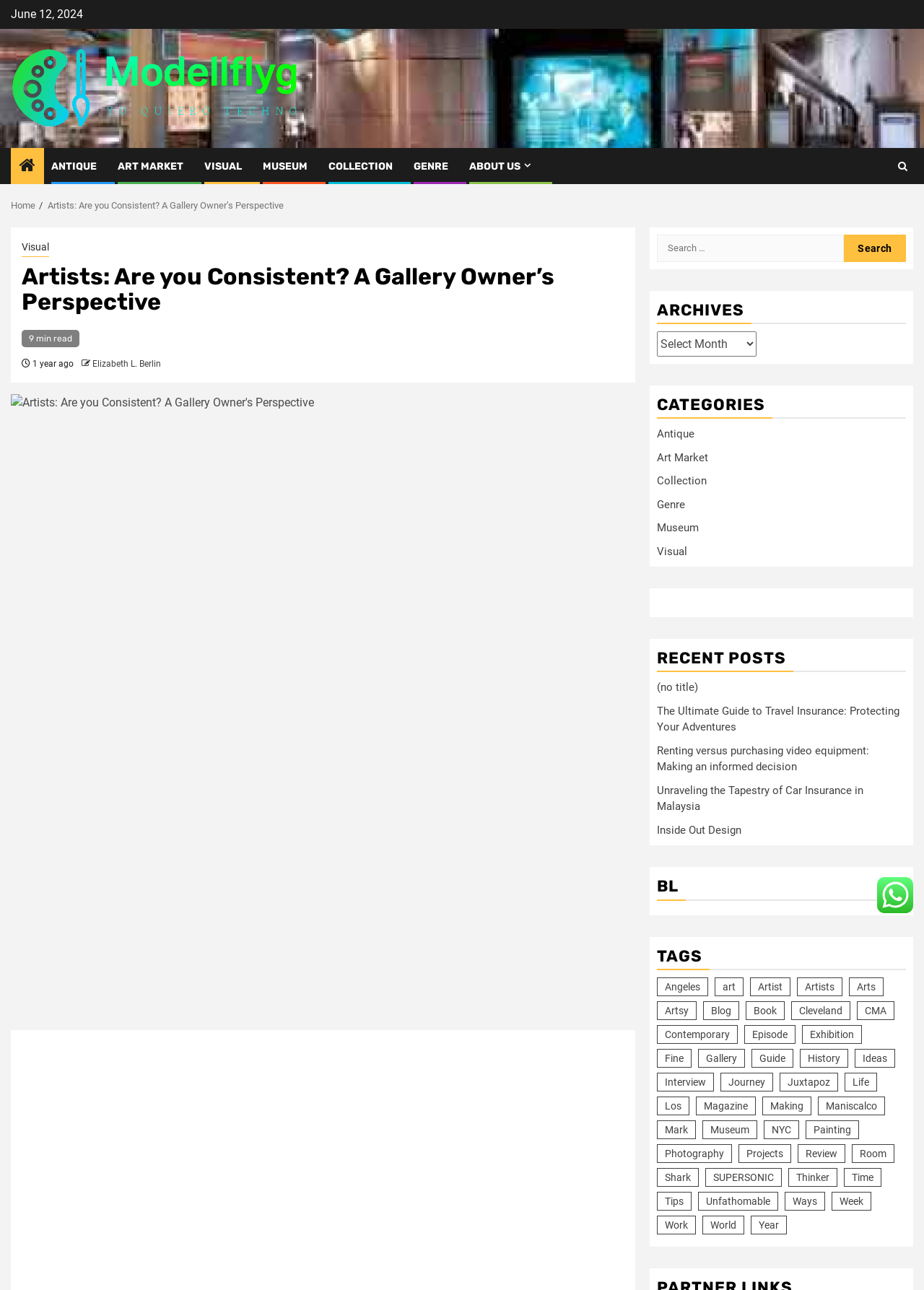Pinpoint the bounding box coordinates of the element to be clicked to execute the instruction: "Explore best vapes 2023".

None